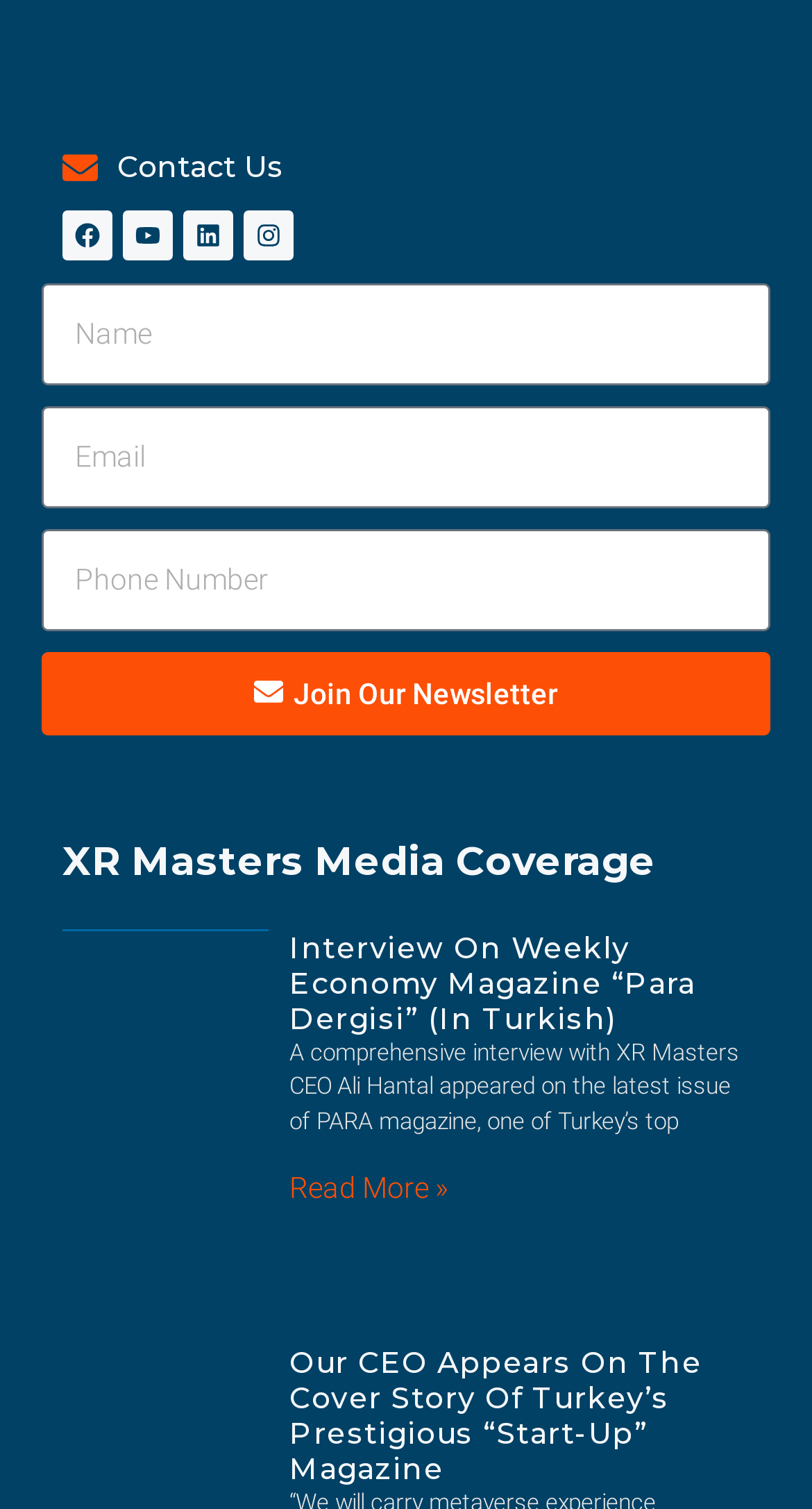Based on the element description, predict the bounding box coordinates (top-left x, top-left y, bottom-right x, bottom-right y) for the UI element in the screenshot: parent_node: Name name="form_fields[name]" placeholder="Name"

[0.051, 0.188, 0.949, 0.256]